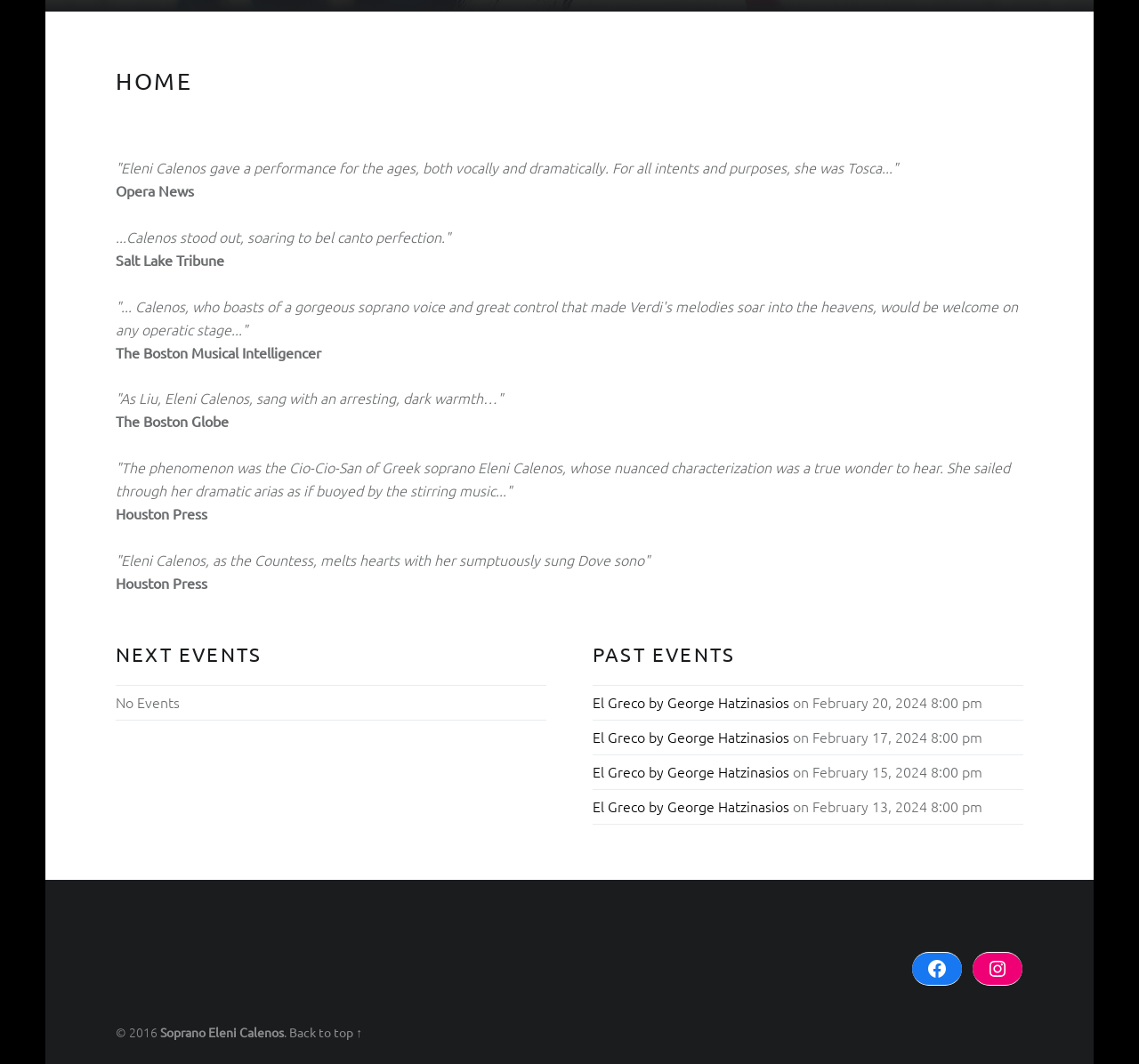Identify the bounding box for the given UI element using the description provided. Coordinates should be in the format (top-left x, top-left y, bottom-right x, bottom-right y) and must be between 0 and 1. Here is the description: Back to top ↑

[0.254, 0.962, 0.318, 0.977]